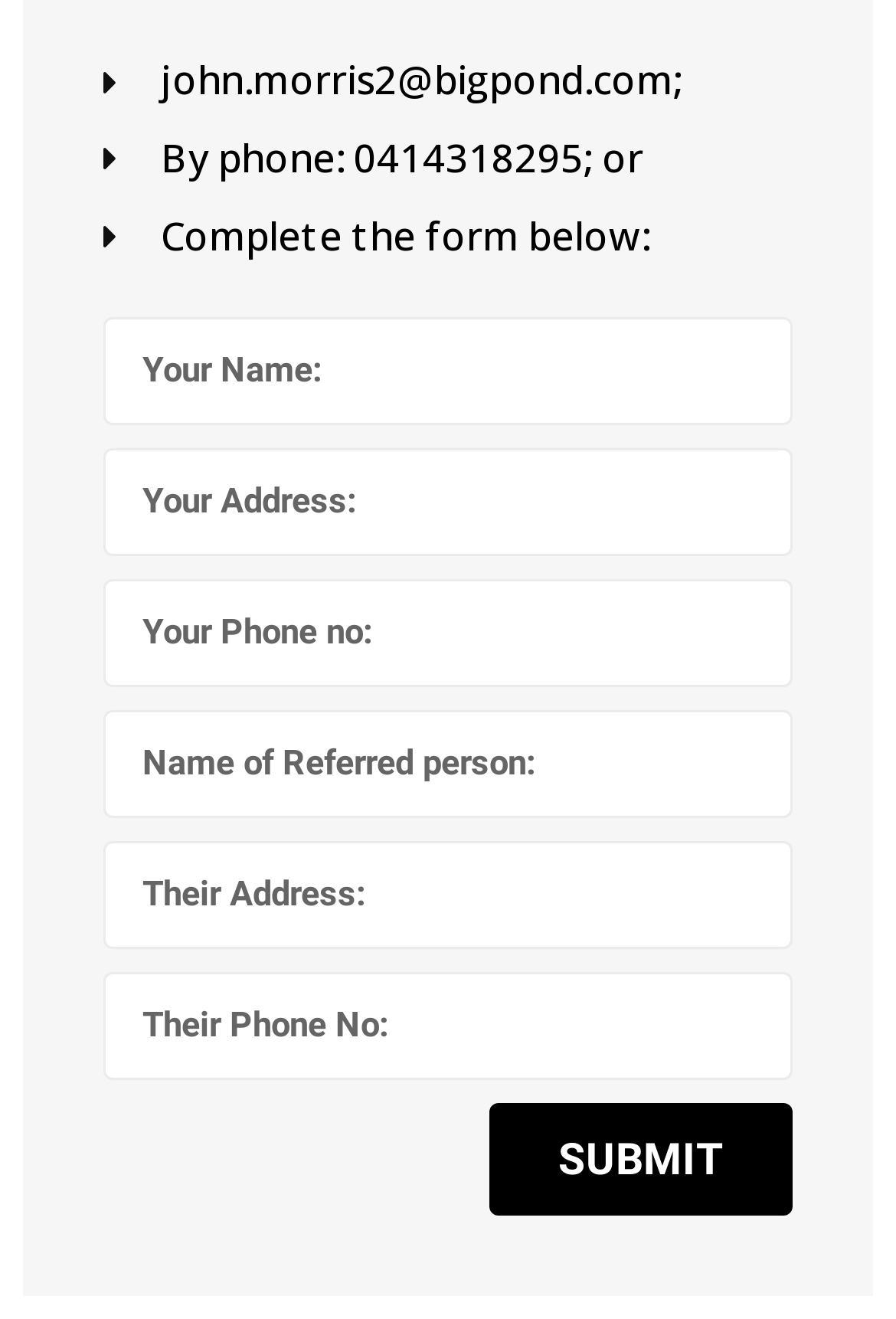Provide a brief response to the question below using one word or phrase:
What is the purpose of the form?

To submit referral information